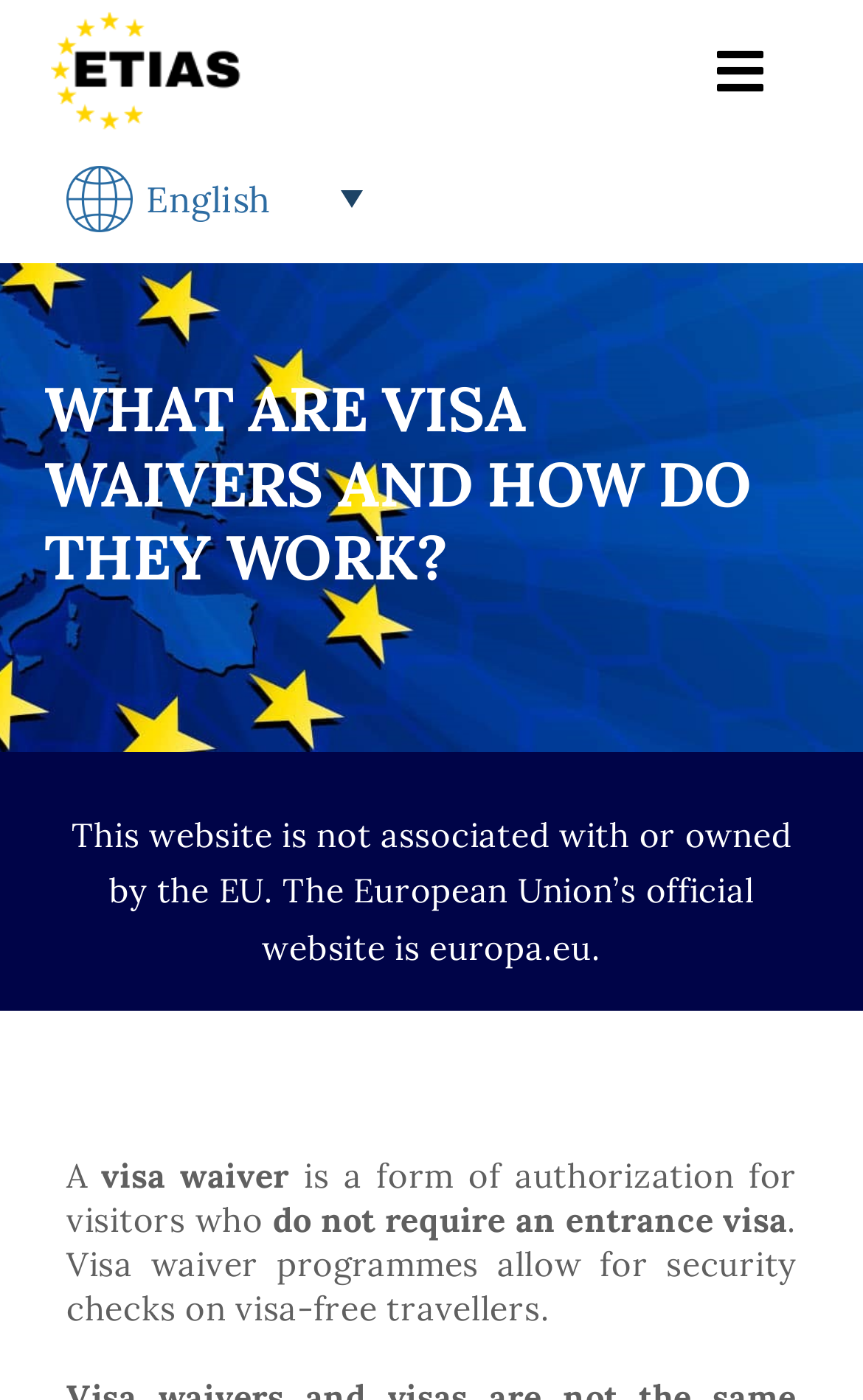Refer to the image and provide an in-depth answer to the question: 
What is the purpose of visa waiver programmes?

According to the text on the webpage, visa waiver programmes allow for security checks on visa-free travellers, which means that the programmes are designed to ensure the security of the countries that participate in them.